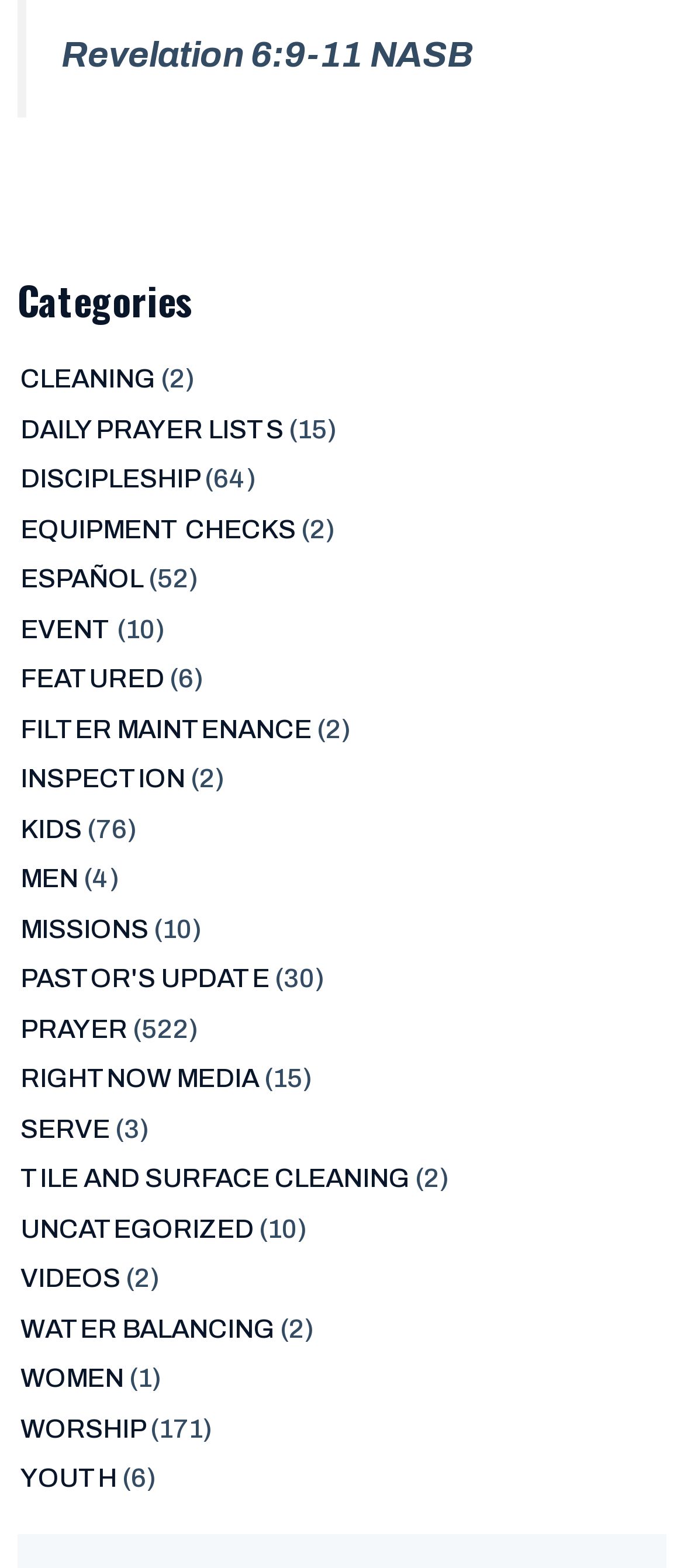Find the UI element described as: "Women" and predict its bounding box coordinates. Ensure the coordinates are four float numbers between 0 and 1, [left, top, right, bottom].

[0.029, 0.87, 0.181, 0.888]